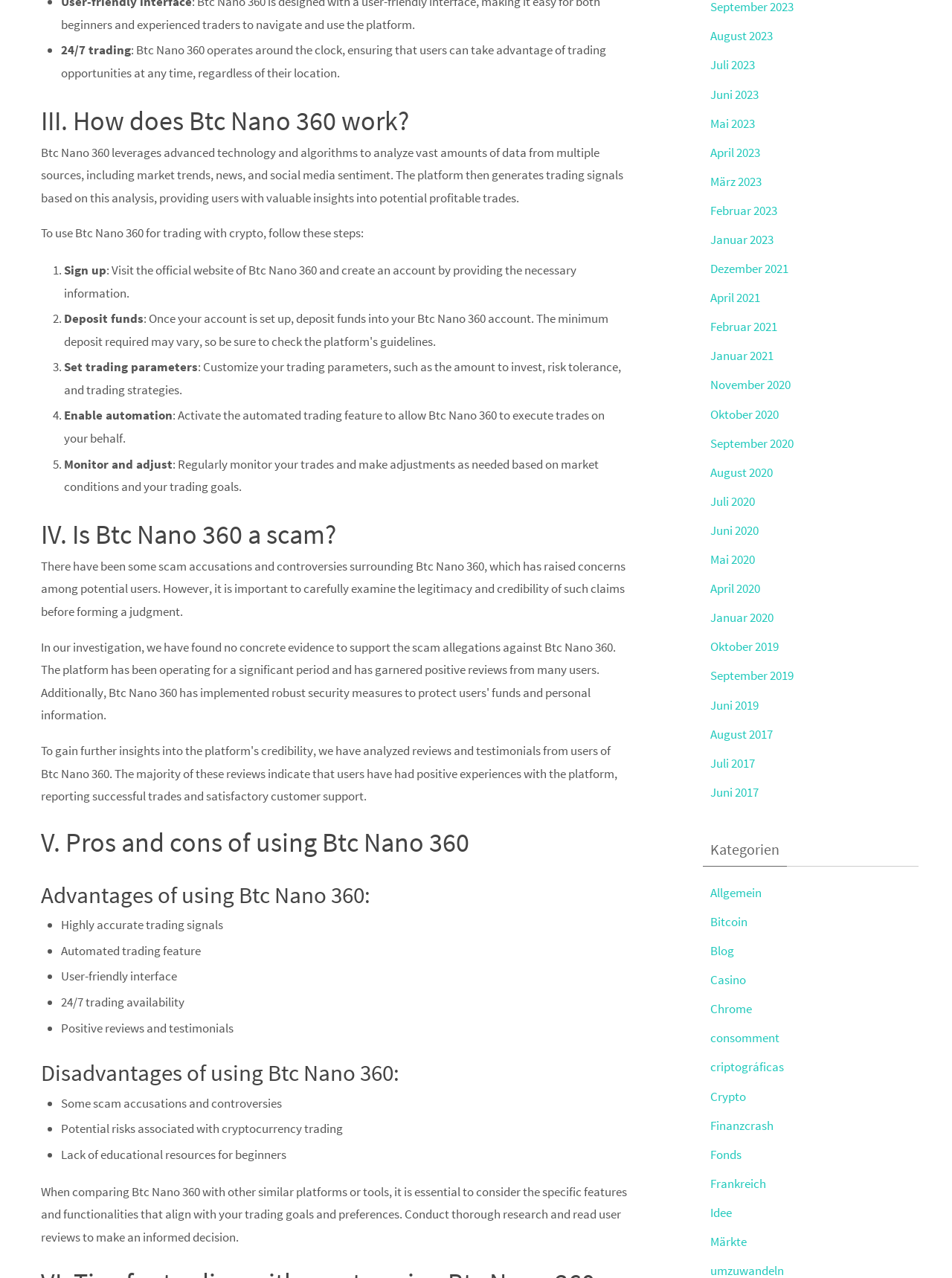Analyze the image and give a detailed response to the question:
How many steps are required to use Btc Nano 360 for trading?

According to the webpage, there are 5 steps to use Btc Nano 360 for trading: sign up, deposit funds, set trading parameters, enable automation, and monitor and adjust.